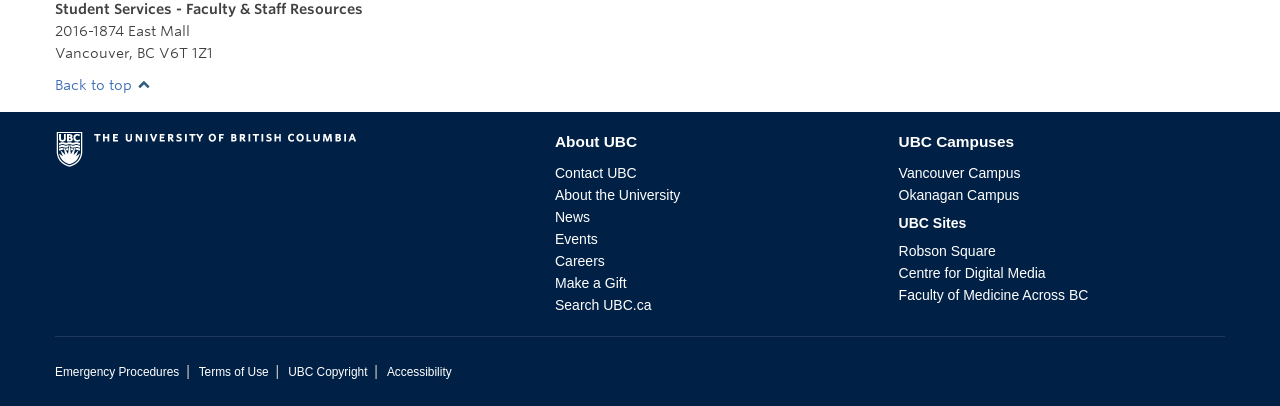Locate the bounding box coordinates of the clickable area to execute the instruction: "Search UBC.ca". Provide the coordinates as four float numbers between 0 and 1, represented as [left, top, right, bottom].

[0.434, 0.732, 0.509, 0.771]